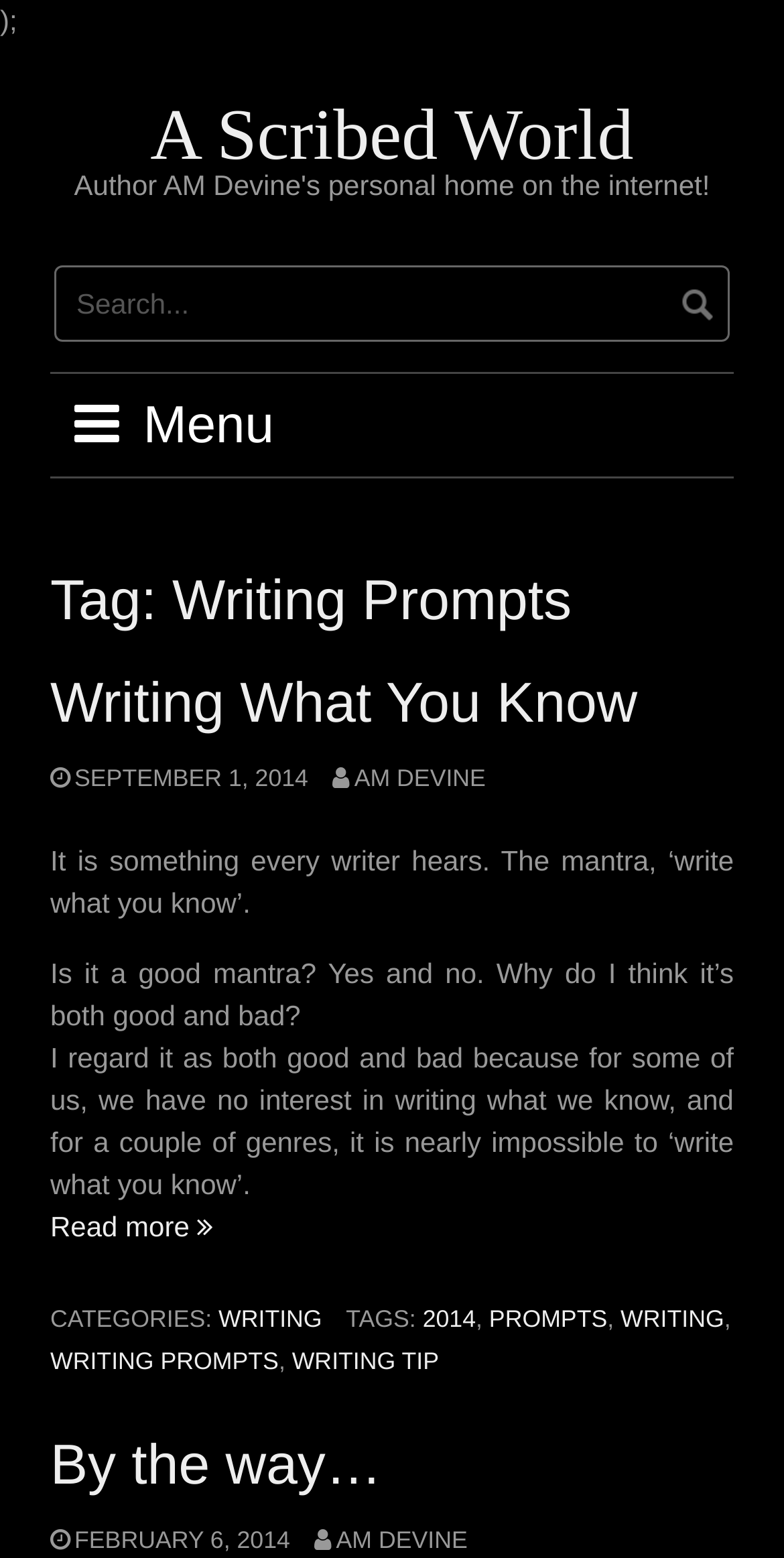Extract the bounding box coordinates of the UI element described: "2014". Provide the coordinates in the format [left, top, right, bottom] with values ranging from 0 to 1.

[0.539, 0.837, 0.607, 0.855]